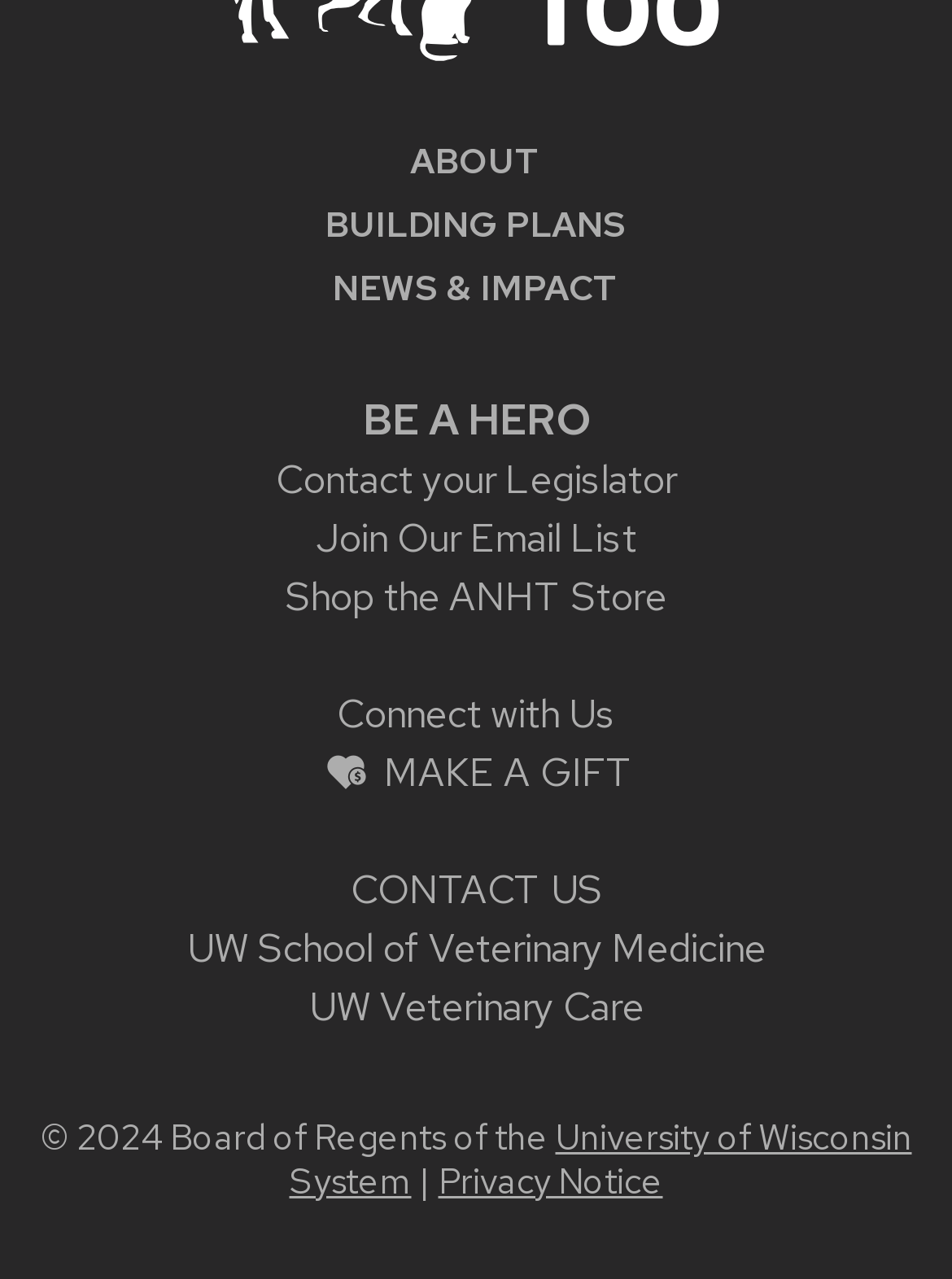Kindly determine the bounding box coordinates of the area that needs to be clicked to fulfill this instruction: "Make a gift".

[0.403, 0.585, 0.665, 0.625]